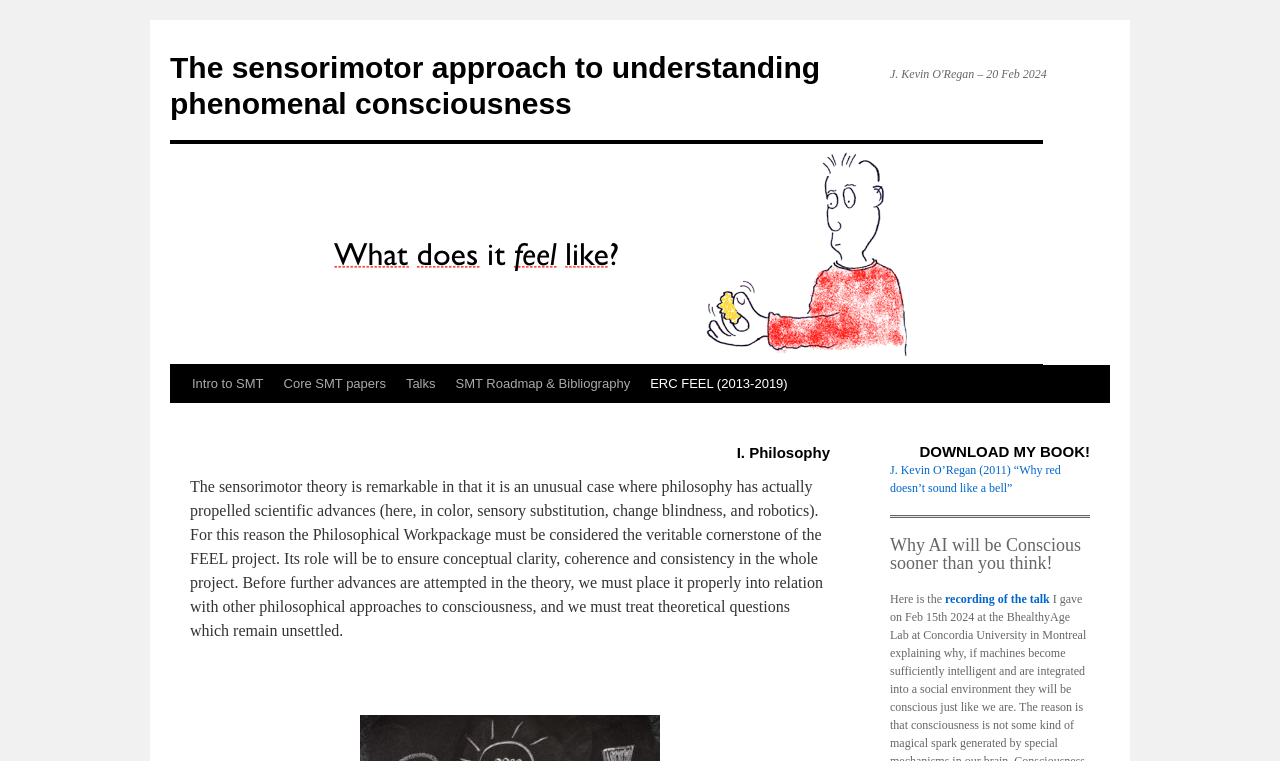Based on the element description: "Skip to content", identify the bounding box coordinates for this UI element. The coordinates must be four float numbers between 0 and 1, listed as [left, top, right, bottom].

[0.132, 0.478, 0.148, 0.628]